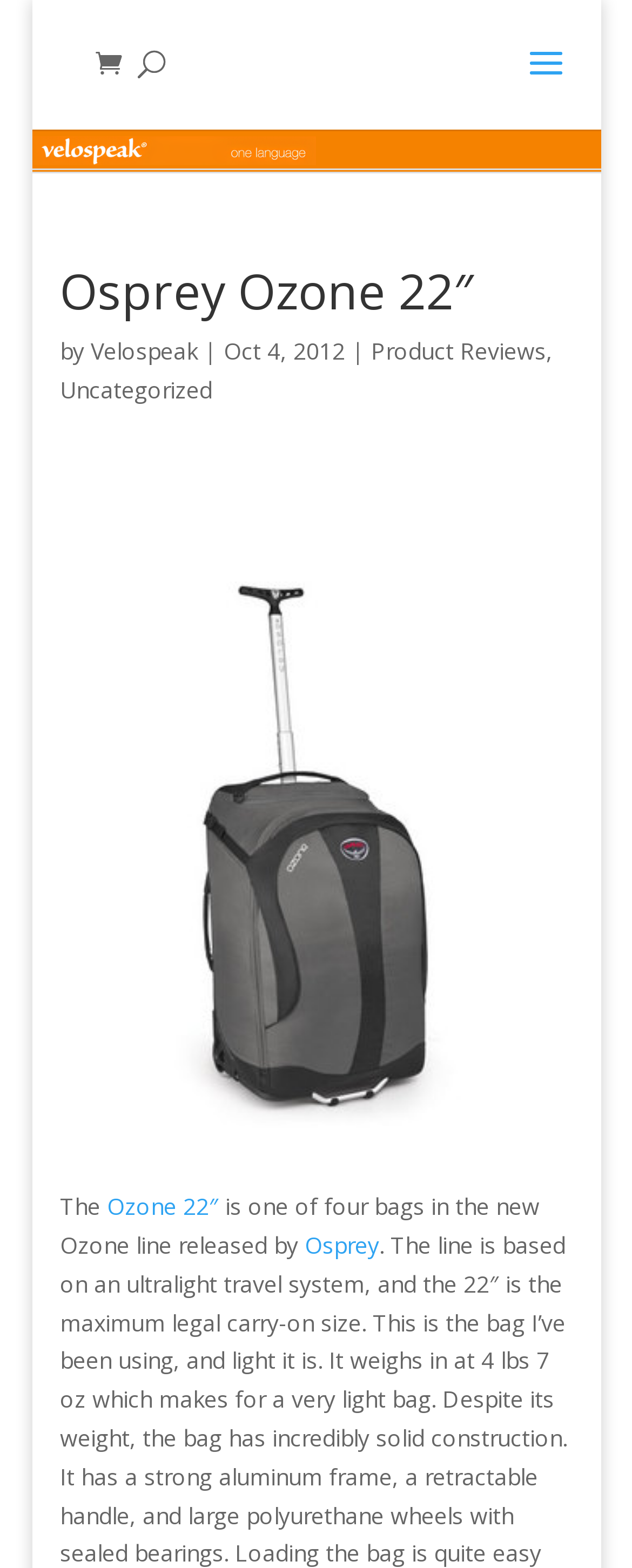Extract the primary header of the webpage and generate its text.

Osprey Ozone 22″